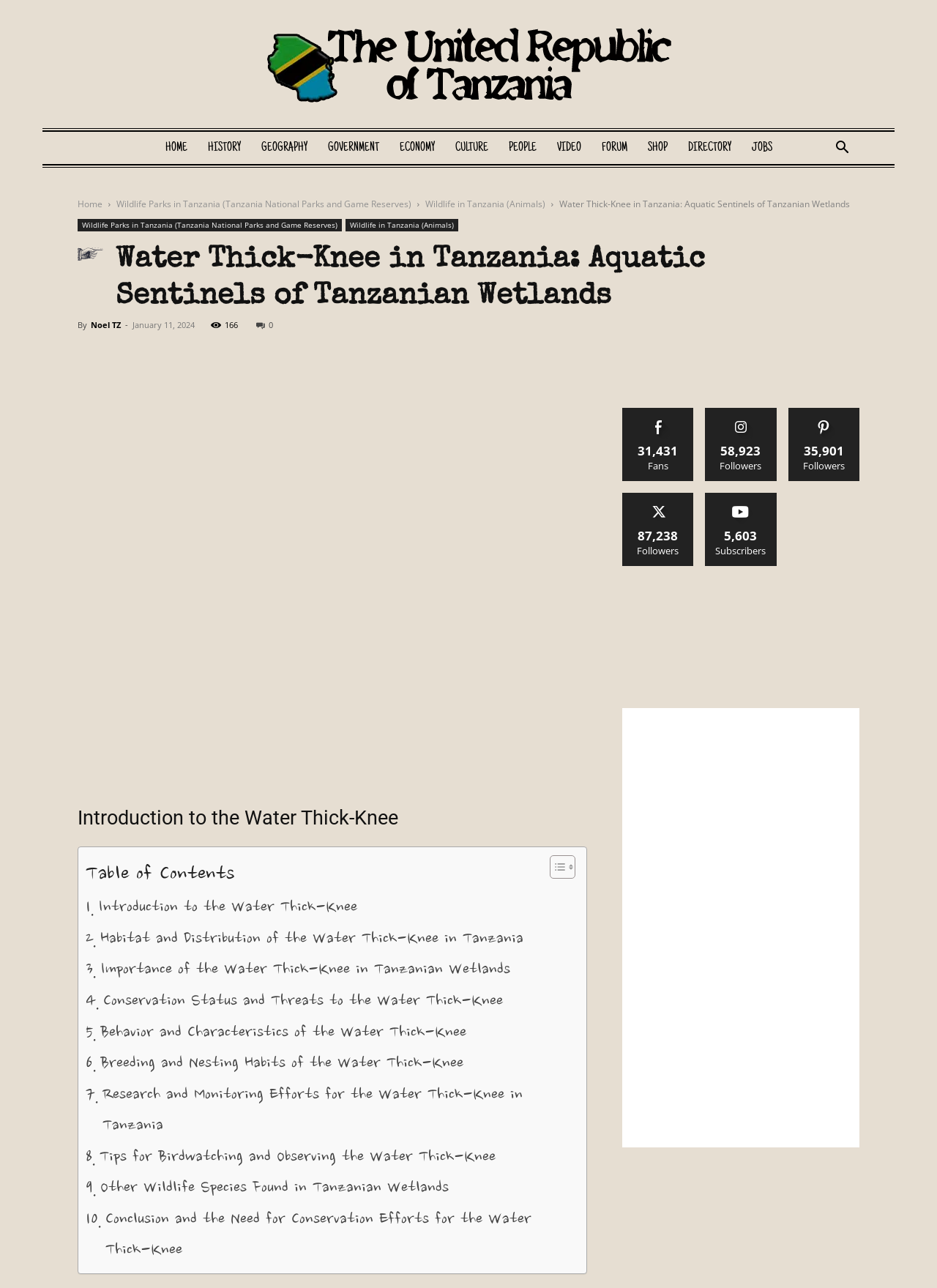Generate a comprehensive description of the webpage.

The webpage is about the Water Thick-Knee in Tanzania, a fascinating bird species. At the top, there is a navigation menu with links to various sections of the website, including HOME, HISTORY, GEOGRAPHY, GOVERNMENT, ECONOMY, CULTURE, PEOPLE, VIDEO, FORUM, SHOP, DIRECTORY, and JOBS. Below the navigation menu, there is a search button.

On the left side of the page, there are links to related topics, including Wildlife Parks in Tanzania and Wildlife in Tanzania. The main content of the page is divided into sections, starting with an introduction to the Water Thick-Knee, followed by a table of contents that outlines the various topics covered in the article.

The article is divided into sections, each with a heading and a link to toggle the table of contents. The sections include Introduction to the Water Thick-Knee, Habitat and Distribution, Importance, Conservation Status, Behavior and Characteristics, Breeding and Nesting Habits, Research and Monitoring Efforts, Tips for Birdwatching, Other Wildlife Species, and Conclusion.

On the right side of the page, there are social media links and statistics, including the number of fans, followers, and subscribers. There are also links to like, follow, and subscribe to the page.

Throughout the page, there are images and icons, including a picture of the Water Thick-Knee bird and social media icons. The overall layout is organized and easy to navigate, with clear headings and concise text.